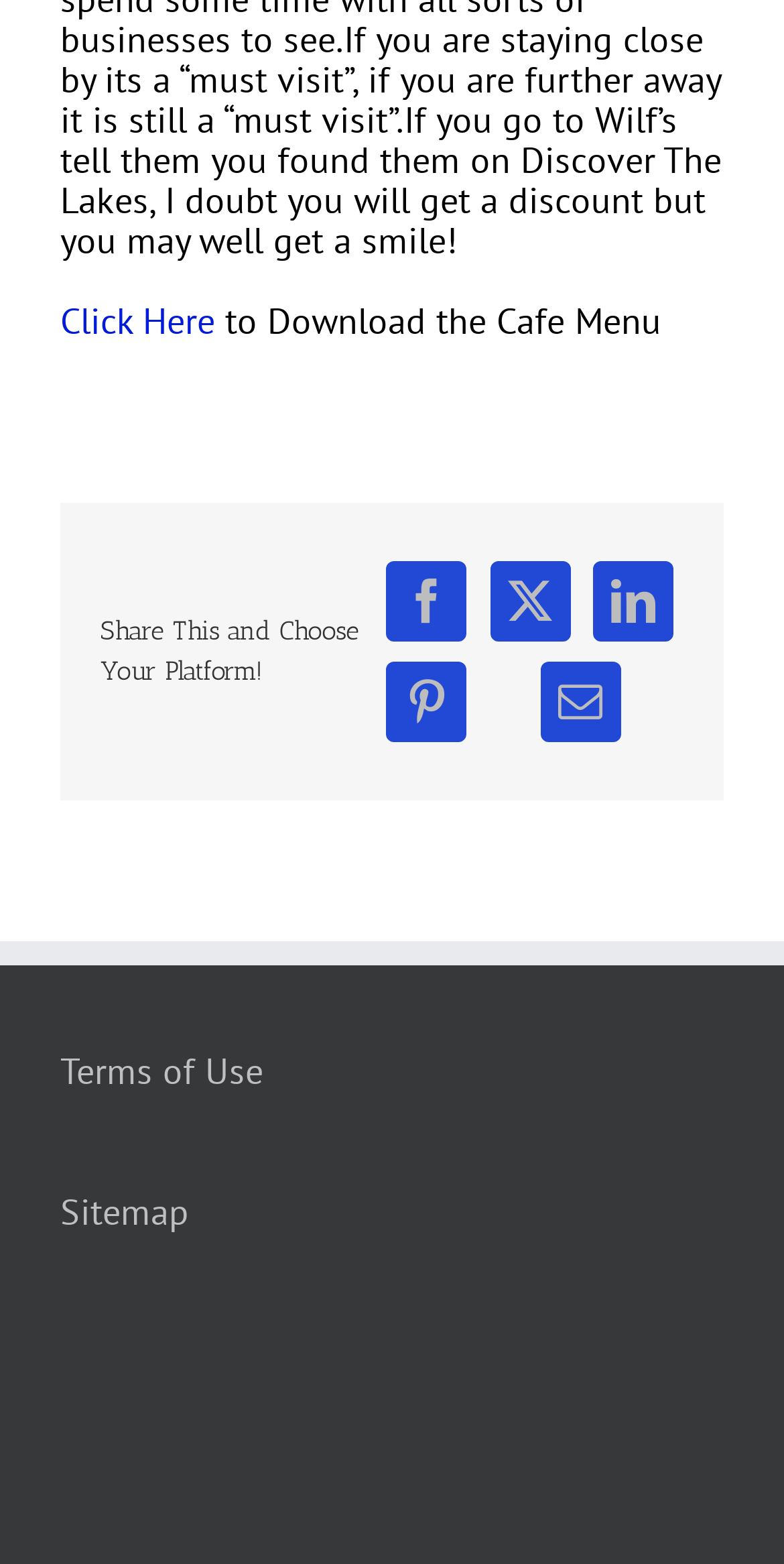Find and provide the bounding box coordinates for the UI element described with: "Reject all cookies".

None